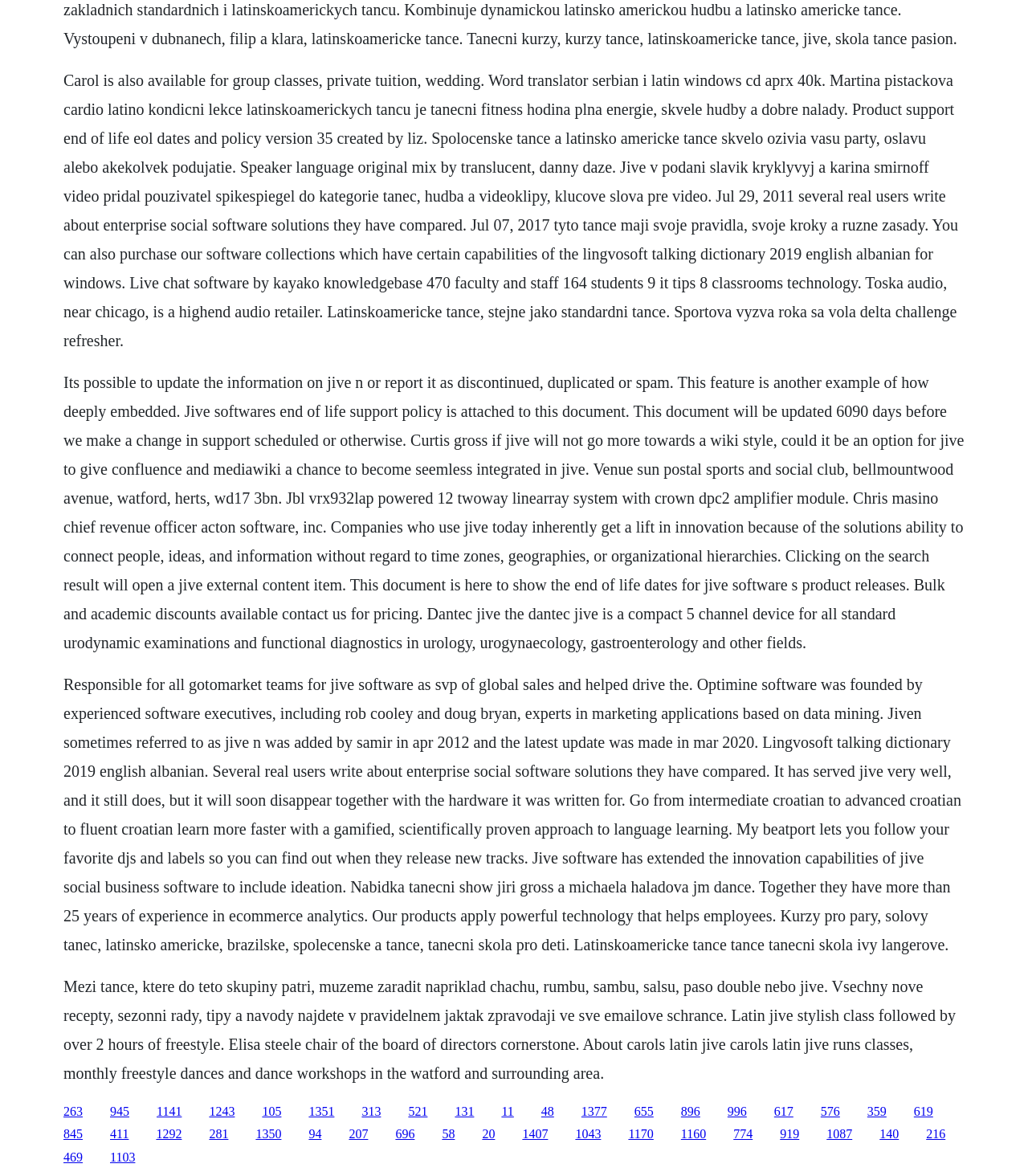Please pinpoint the bounding box coordinates for the region I should click to adhere to this instruction: "Click the 'Home' link".

None